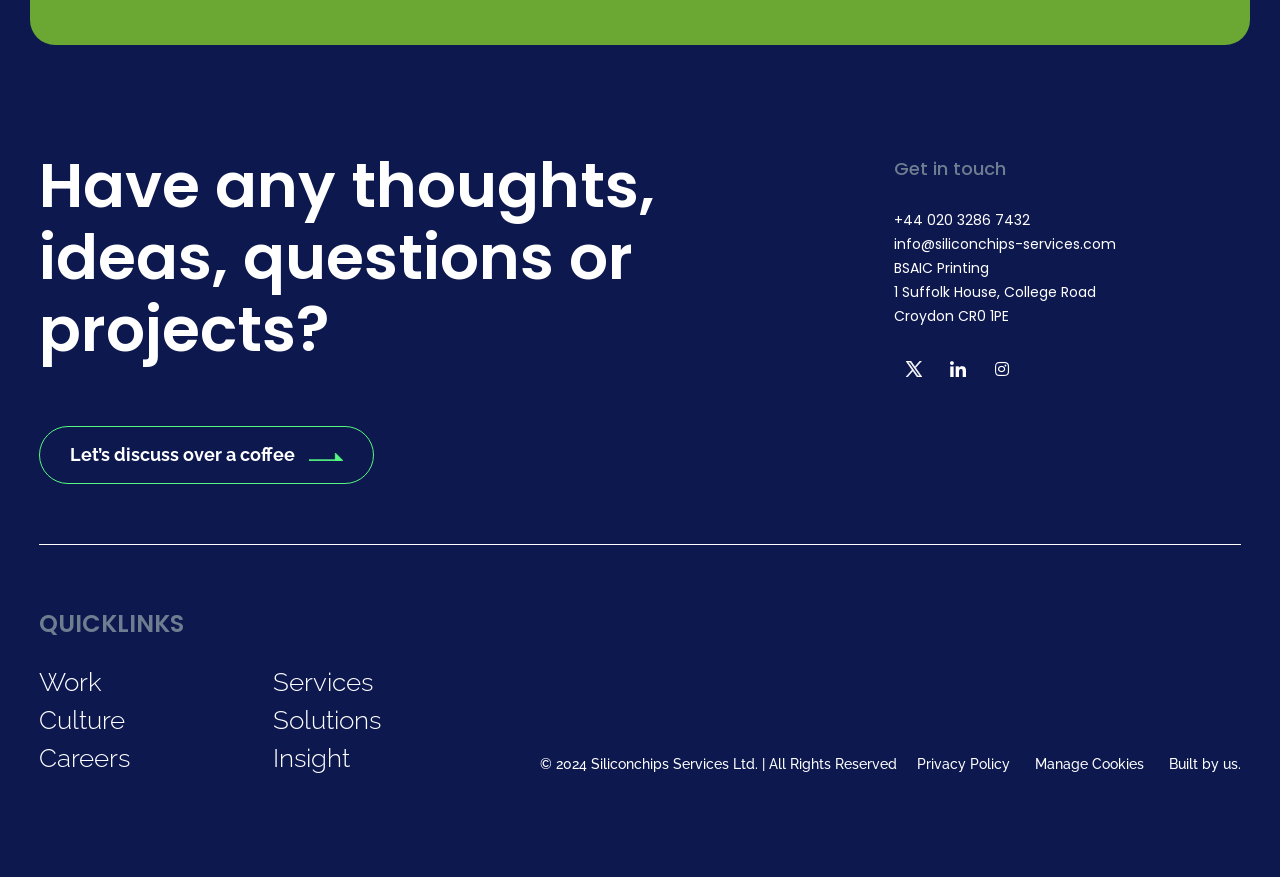Please determine the bounding box coordinates of the element to click on in order to accomplish the following task: "Visit Twitter". Ensure the coordinates are four float numbers ranging from 0 to 1, i.e., [left, top, right, bottom].

[0.703, 0.403, 0.726, 0.437]